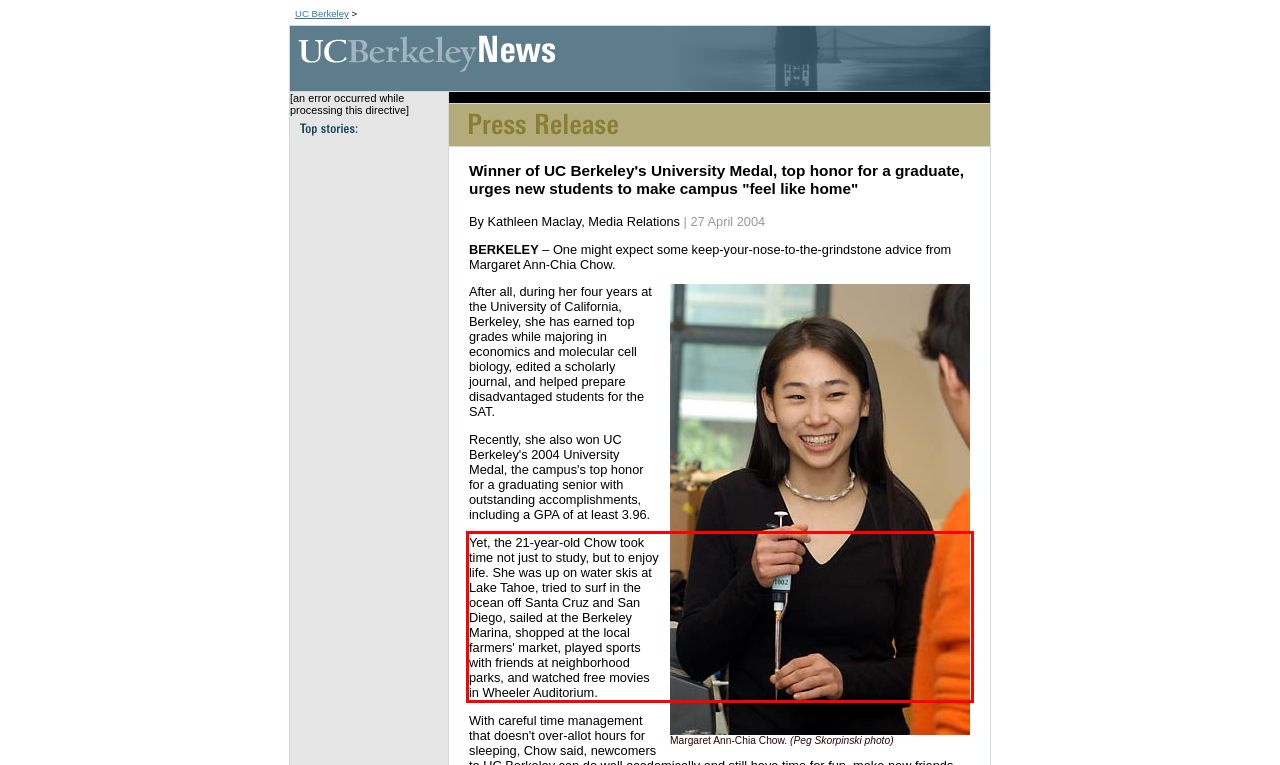You have a screenshot with a red rectangle around a UI element. Recognize and extract the text within this red bounding box using OCR.

Yet, the 21-year-old Chow took time not just to study, but to enjoy life. She was up on water skis at Lake Tahoe, tried to surf in the ocean off Santa Cruz and San Diego, sailed at the Berkeley Marina, shopped at the local farmers' market, played sports with friends at neighborhood parks, and watched free movies in Wheeler Auditorium.